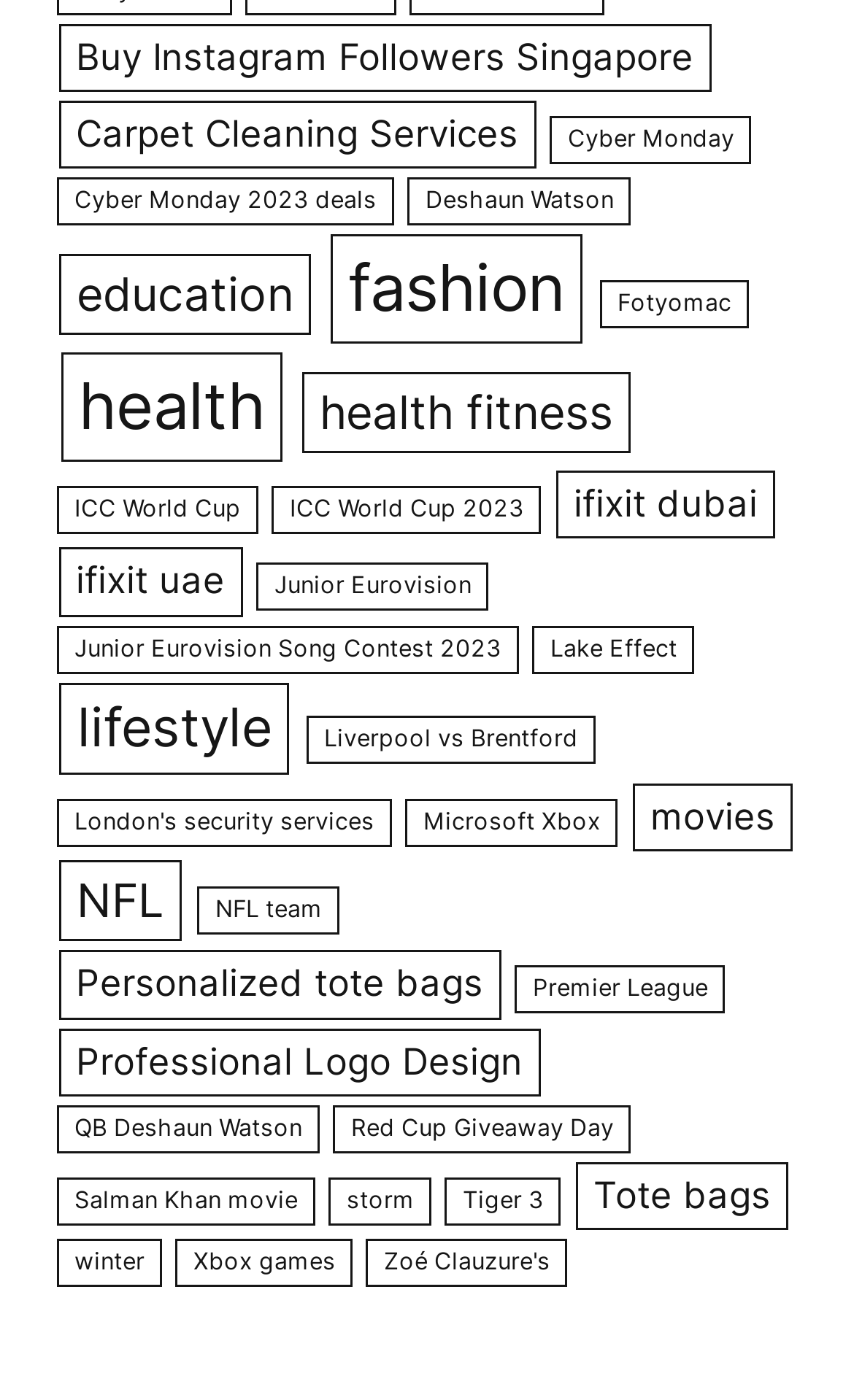Can you pinpoint the bounding box coordinates for the clickable element required for this instruction: "Learn about 'Professional Logo Design'"? The coordinates should be four float numbers between 0 and 1, i.e., [left, top, right, bottom].

[0.068, 0.734, 0.632, 0.783]